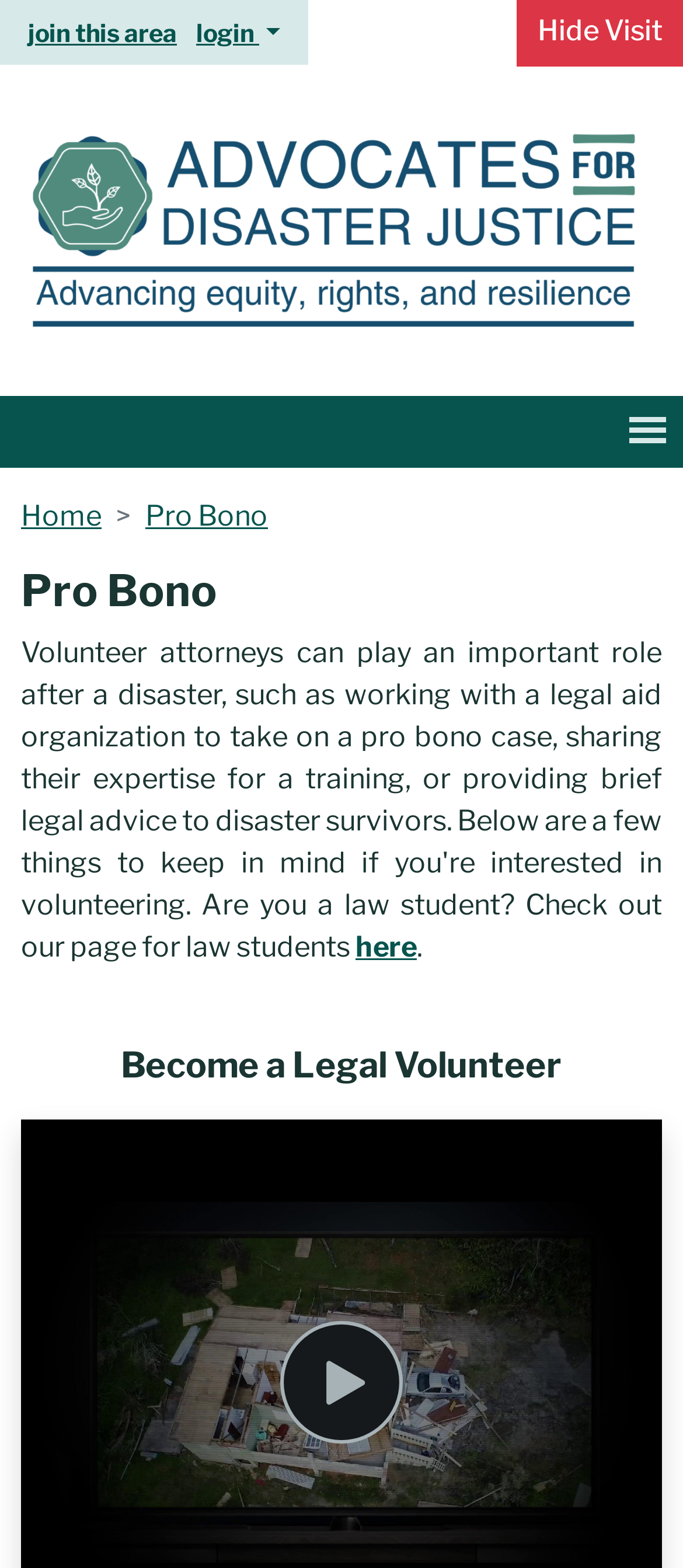Find the bounding box coordinates for the element described here: "title="Advocates for Disaster Justice"".

[0.031, 0.135, 0.944, 0.156]